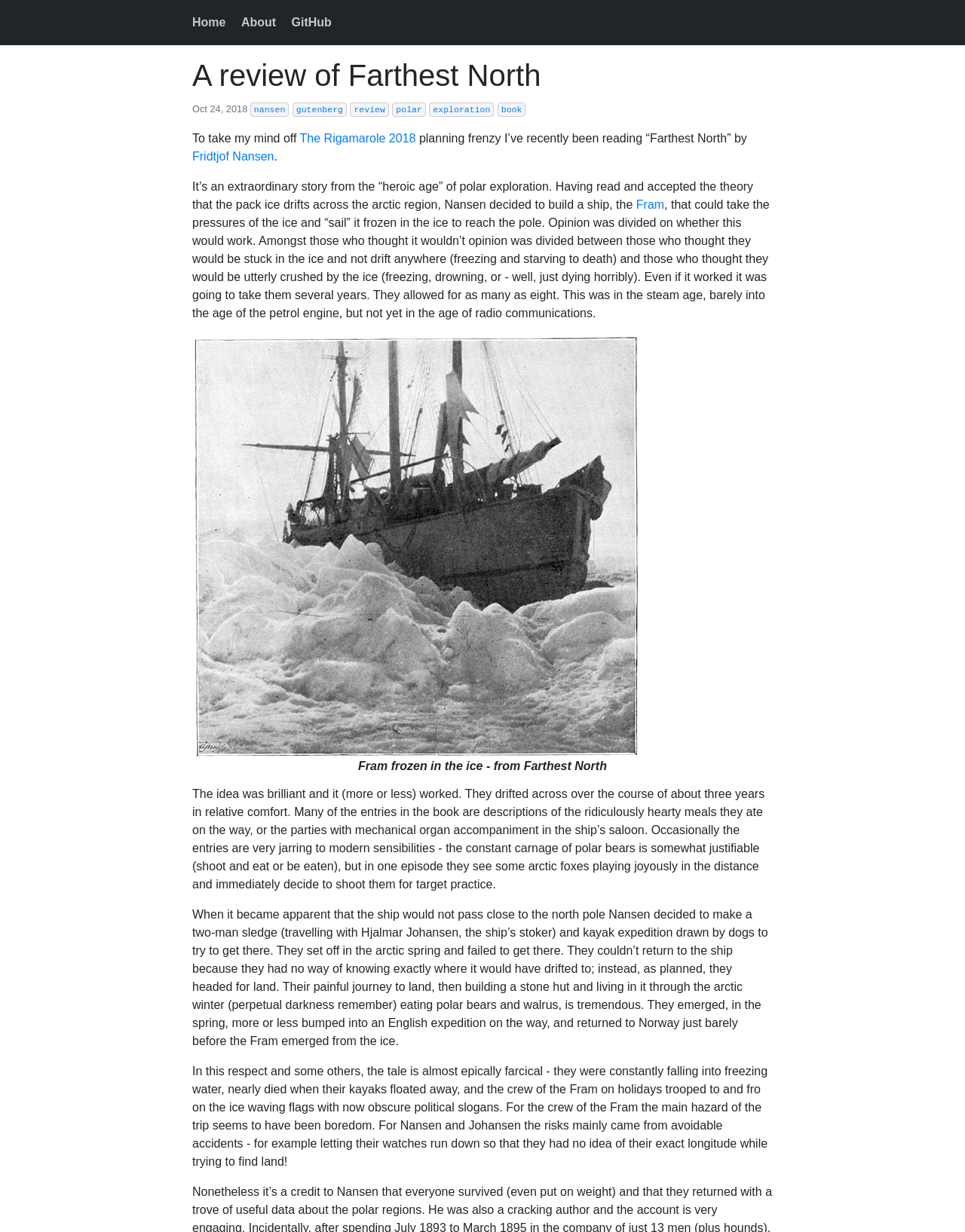Determine the main headline from the webpage and extract its text.

A review of Farthest North